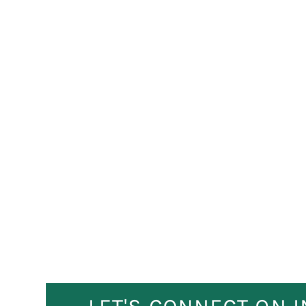Could you please study the image and provide a detailed answer to the question:
What is the purpose of the image?

The answer can be inferred from the caption which states that the image 'effectively serves to foster community and connection among followers and encourages them to join the journey through travel and exploration'.